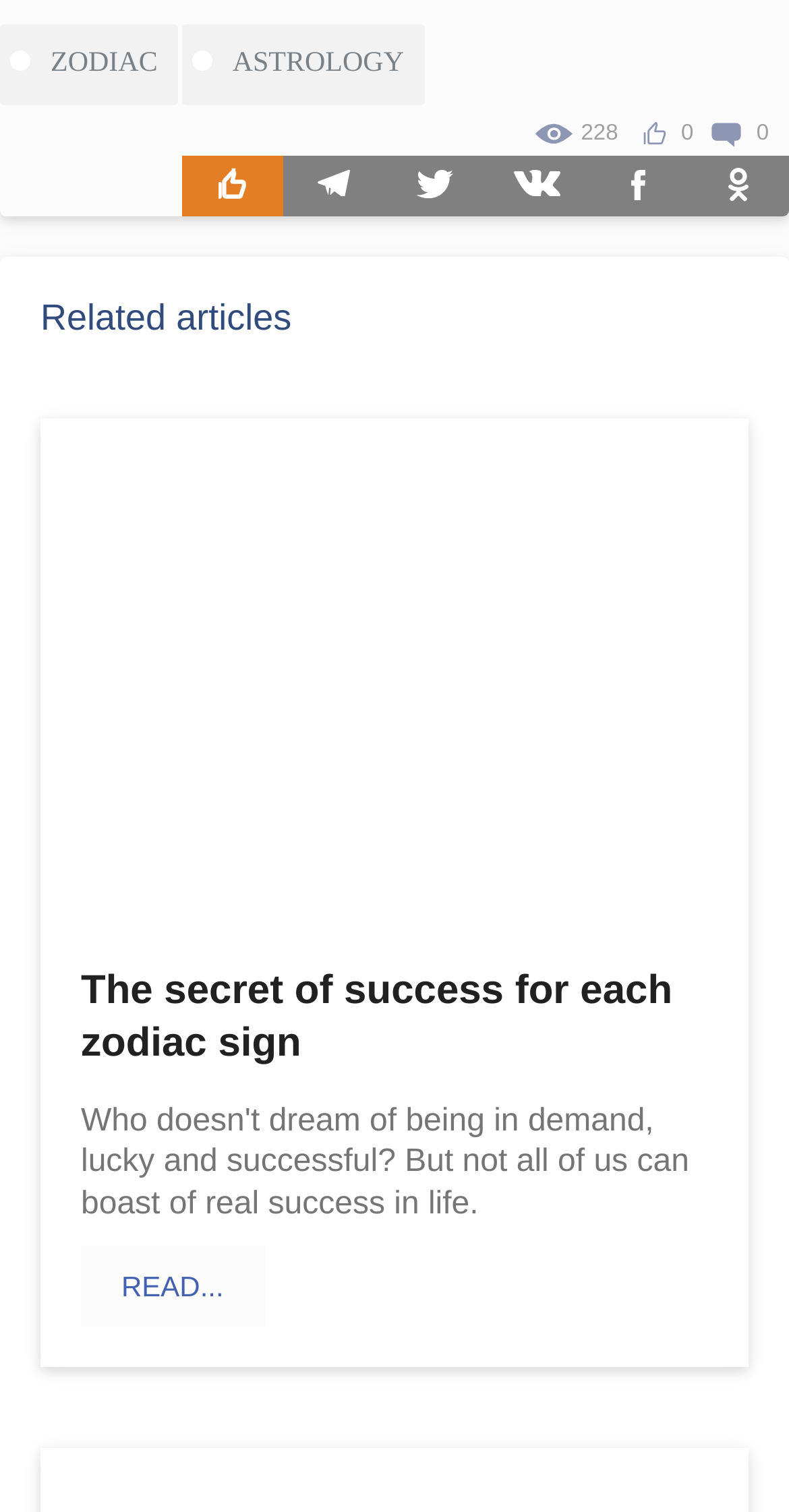Answer this question in one word or a short phrase: What is the sign being described in the first paragraph?

Aquarius